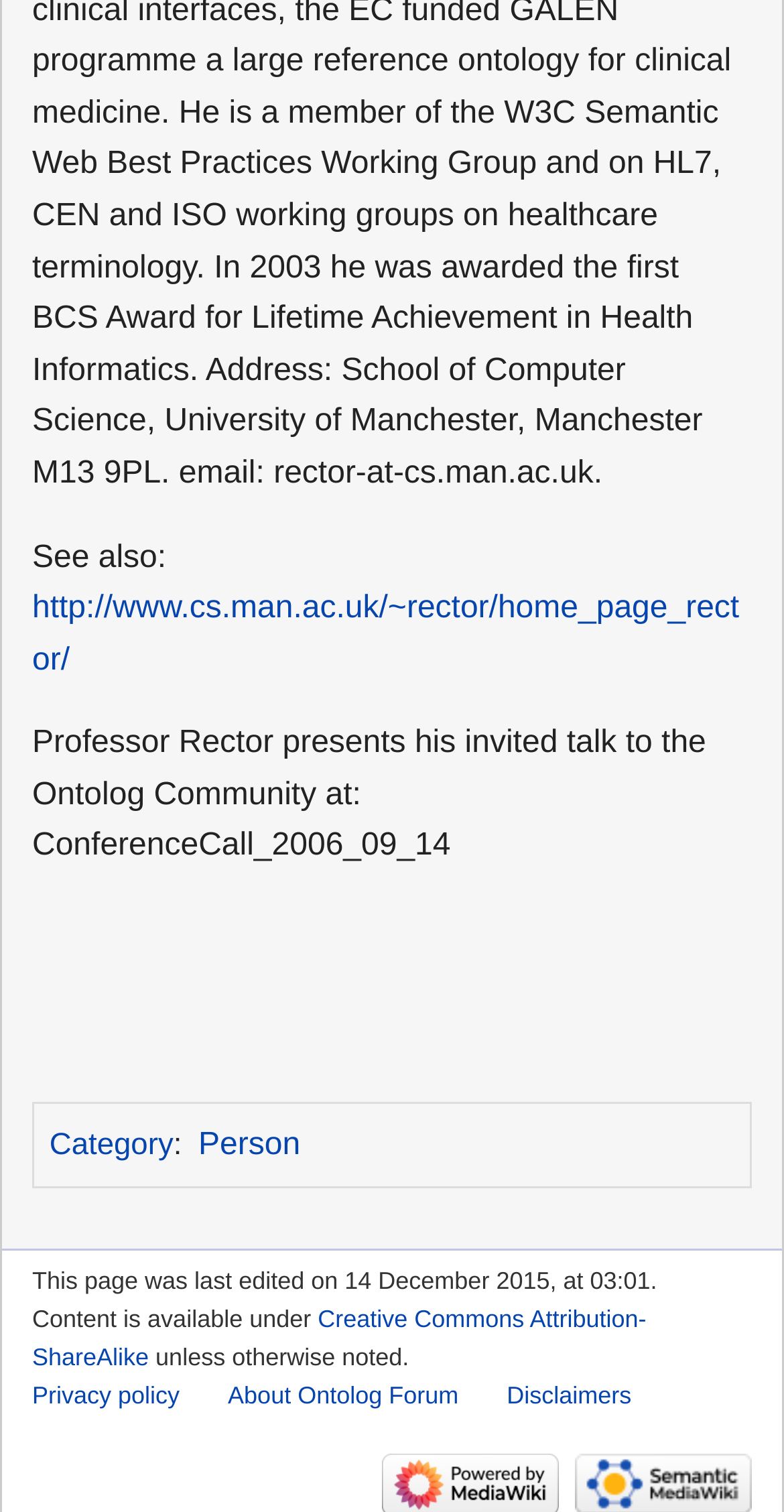Please locate the clickable area by providing the bounding box coordinates to follow this instruction: "view Person page".

[0.253, 0.746, 0.383, 0.769]